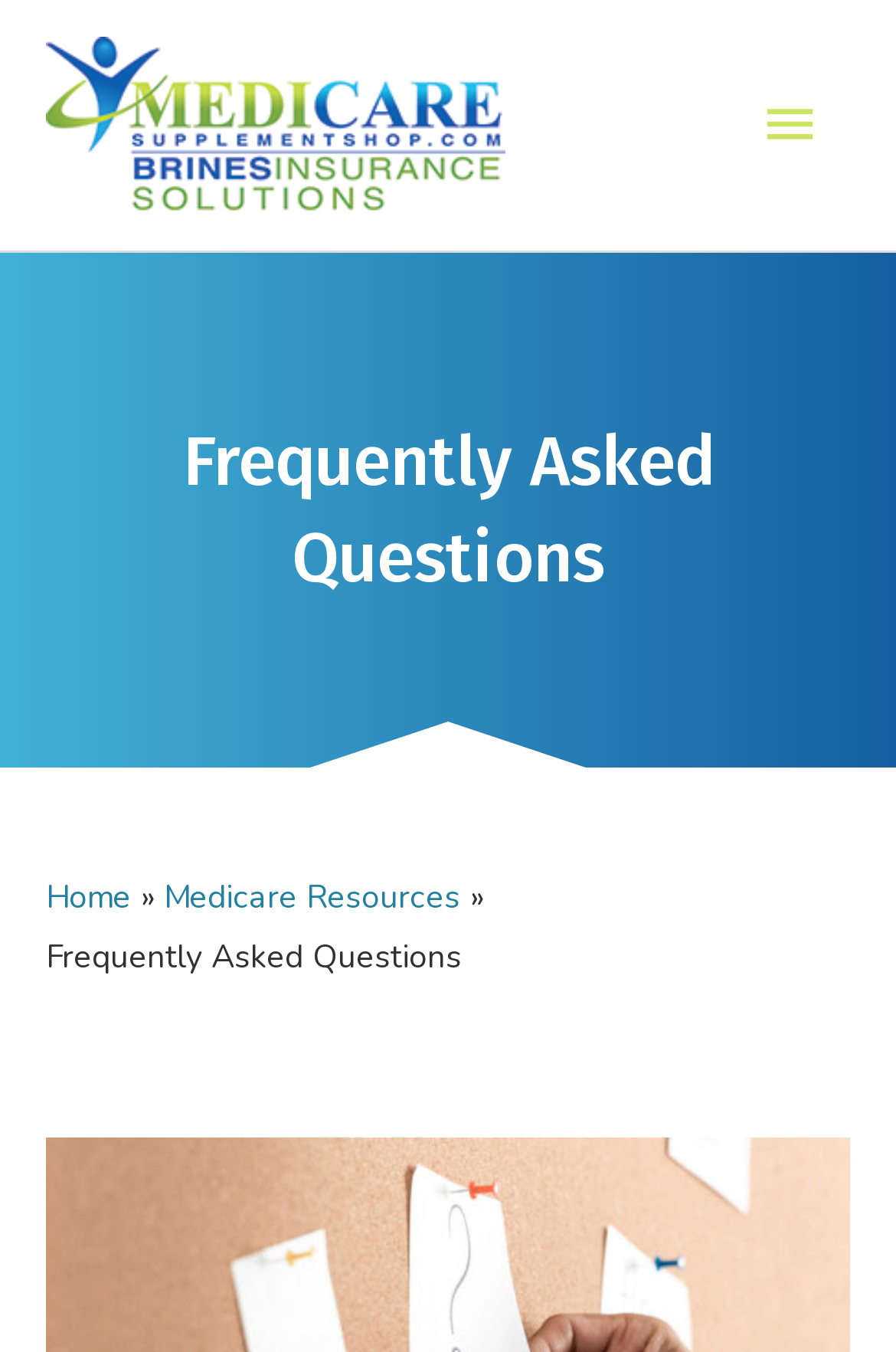Please specify the bounding box coordinates in the format (top-left x, top-left y, bottom-right x, bottom-right y), with all values as floating point numbers between 0 and 1. Identify the bounding box of the UI element described by: Main Menu

[0.815, 0.045, 0.949, 0.139]